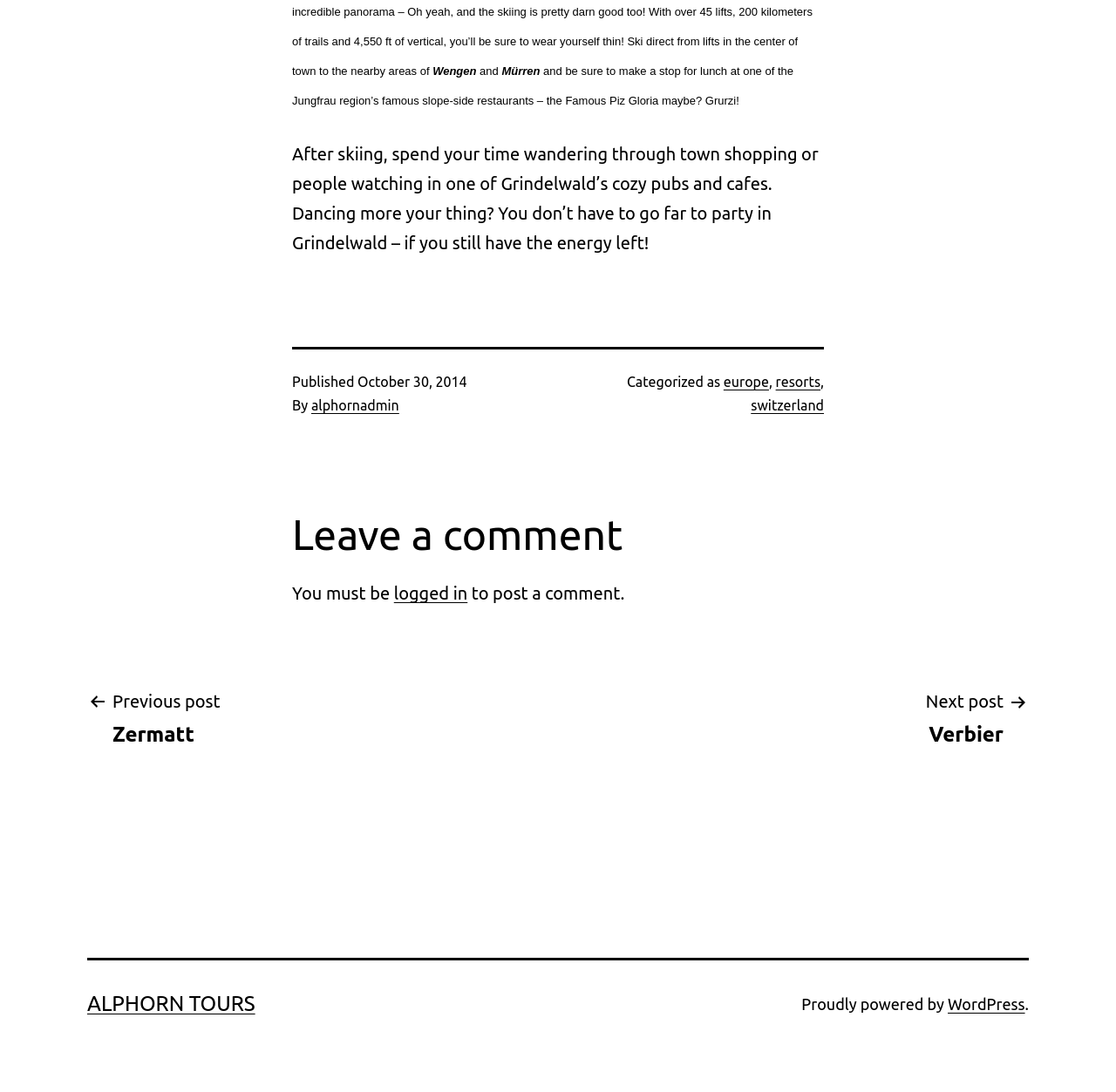What is the name of the famous slope-side restaurant mentioned?
Please analyze the image and answer the question with as much detail as possible.

The text mentions 'the Famous Piz Gloria maybe?' which indicates that Piz Gloria is a famous slope-side restaurant.